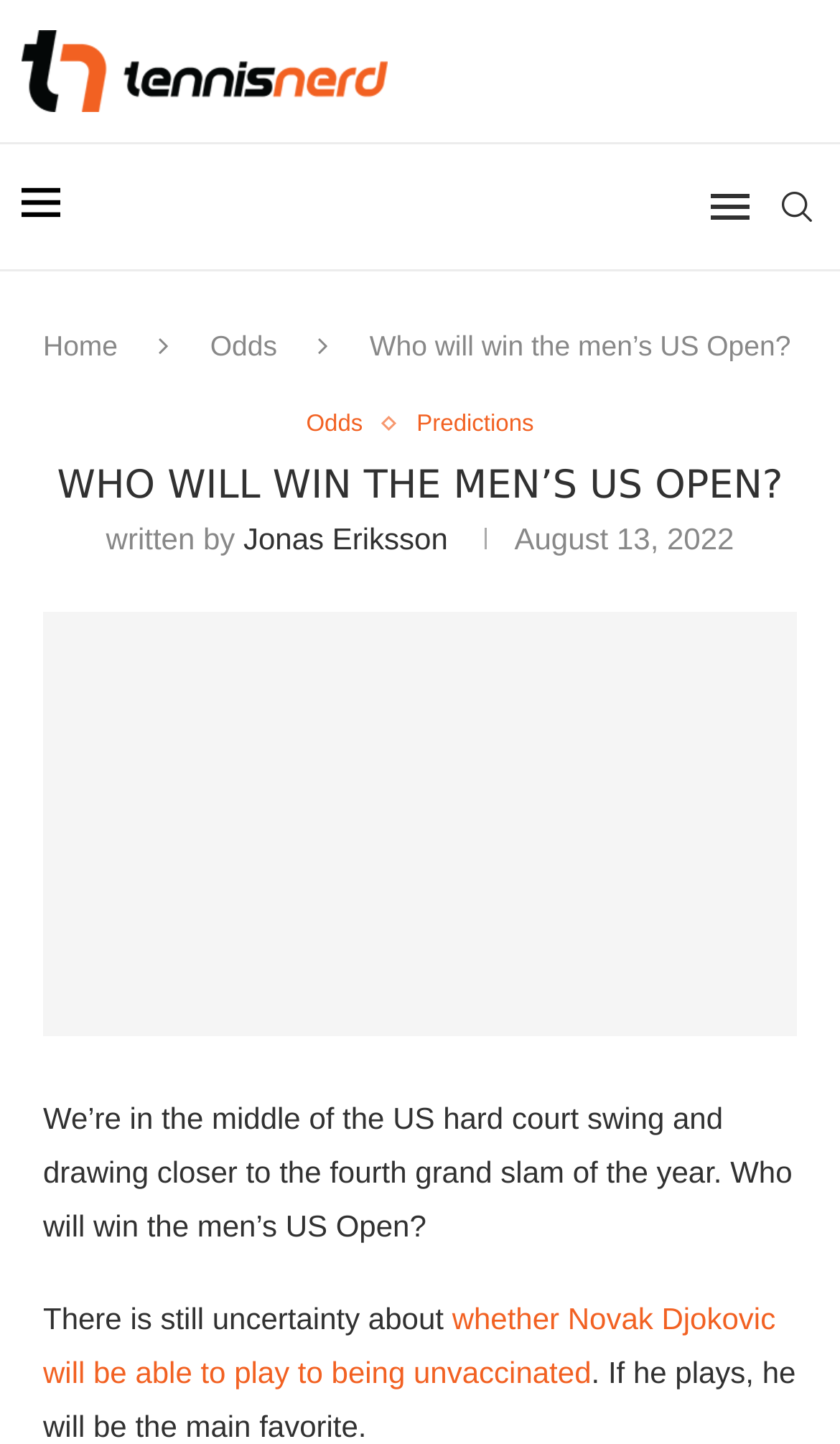Generate a thorough explanation of the webpage's elements.

The webpage is about predicting the winner of the men's US Open tennis tournament. At the top left, there is a logo of Tennisnerd.net, which is also a clickable link. Next to the logo, there is a small table layout with a search icon on the right side. Below the logo, there are three main navigation links: "Home", "Odds", and a blank link.

The main content of the page starts with a heading "WHO WILL WIN THE MEN’S US OPEN?" followed by a subheading "written by Jonas Eriksson" and a timestamp "August 13, 2022". Below the heading, there is a large image that spans almost the entire width of the page.

The main article begins with a paragraph of text that discusses the current state of the US hard court swing and the upcoming US Open tournament. The text continues with a discussion about the uncertainty surrounding Novak Djokovic's participation due to his vaccination status. If he plays, he is expected to be the main favorite to win.

There are also several links scattered throughout the page, including "Odds" and "Predictions" links, as well as a link to the author's name.